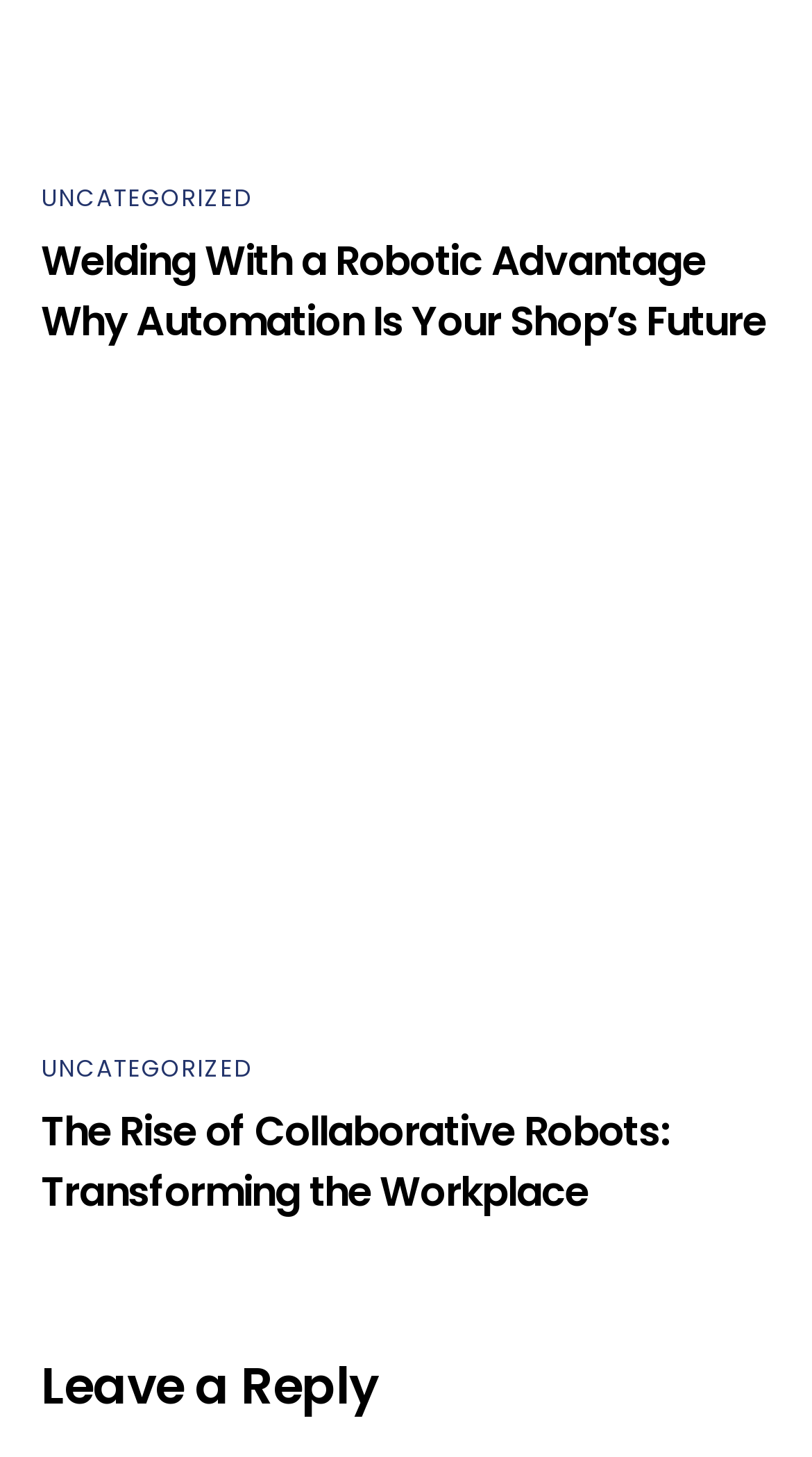Provide the bounding box coordinates, formatted as (top-left x, top-left y, bottom-right x, bottom-right y), with all values being floating point numbers between 0 and 1. Identify the bounding box of the UI element that matches the description: Uncategorized

[0.05, 0.722, 0.31, 0.745]